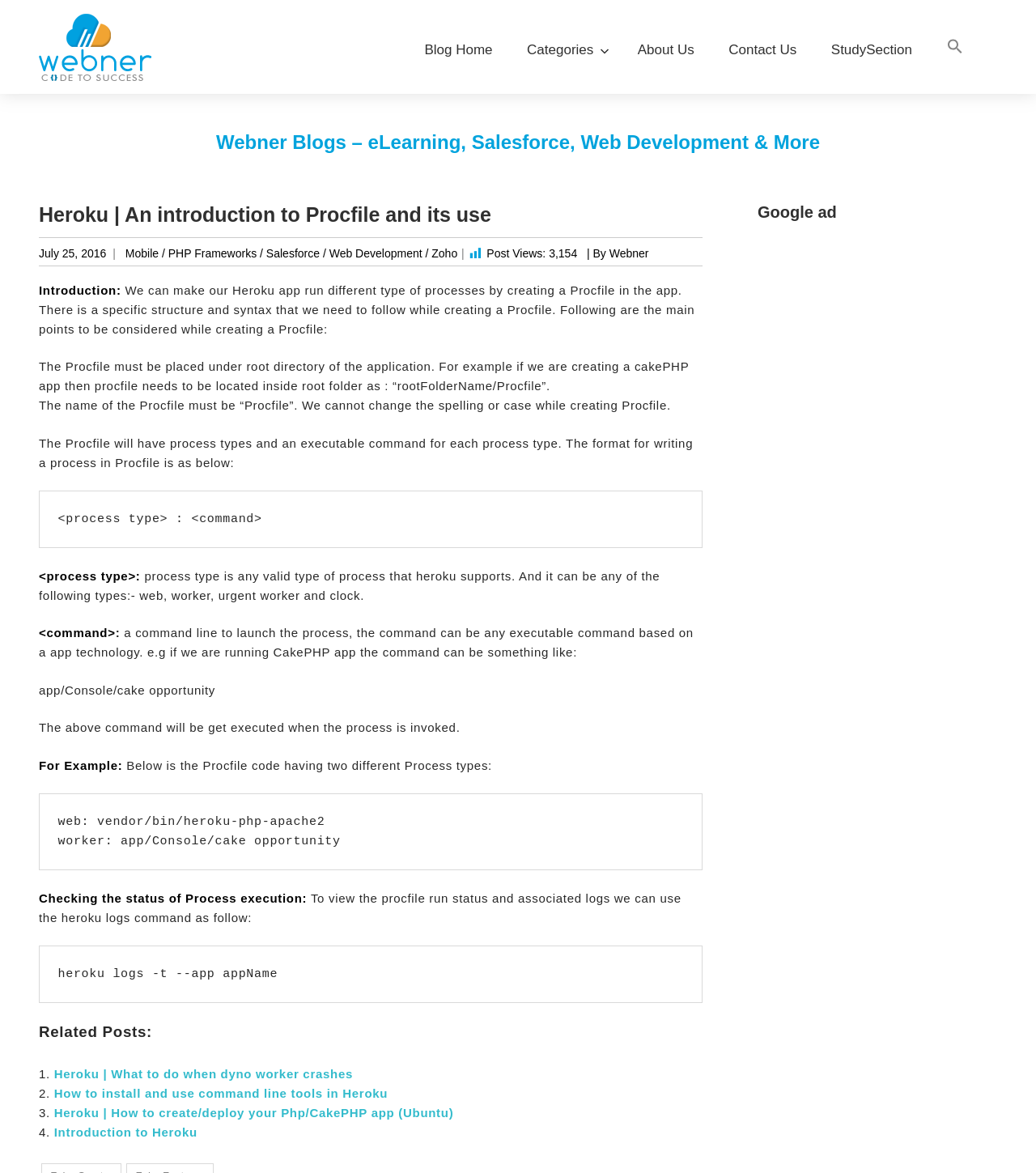Locate the bounding box coordinates of the area you need to click to fulfill this instruction: 'Search using the search icon'. The coordinates must be in the form of four float numbers ranging from 0 to 1: [left, top, right, bottom].

[0.914, 0.032, 0.929, 0.048]